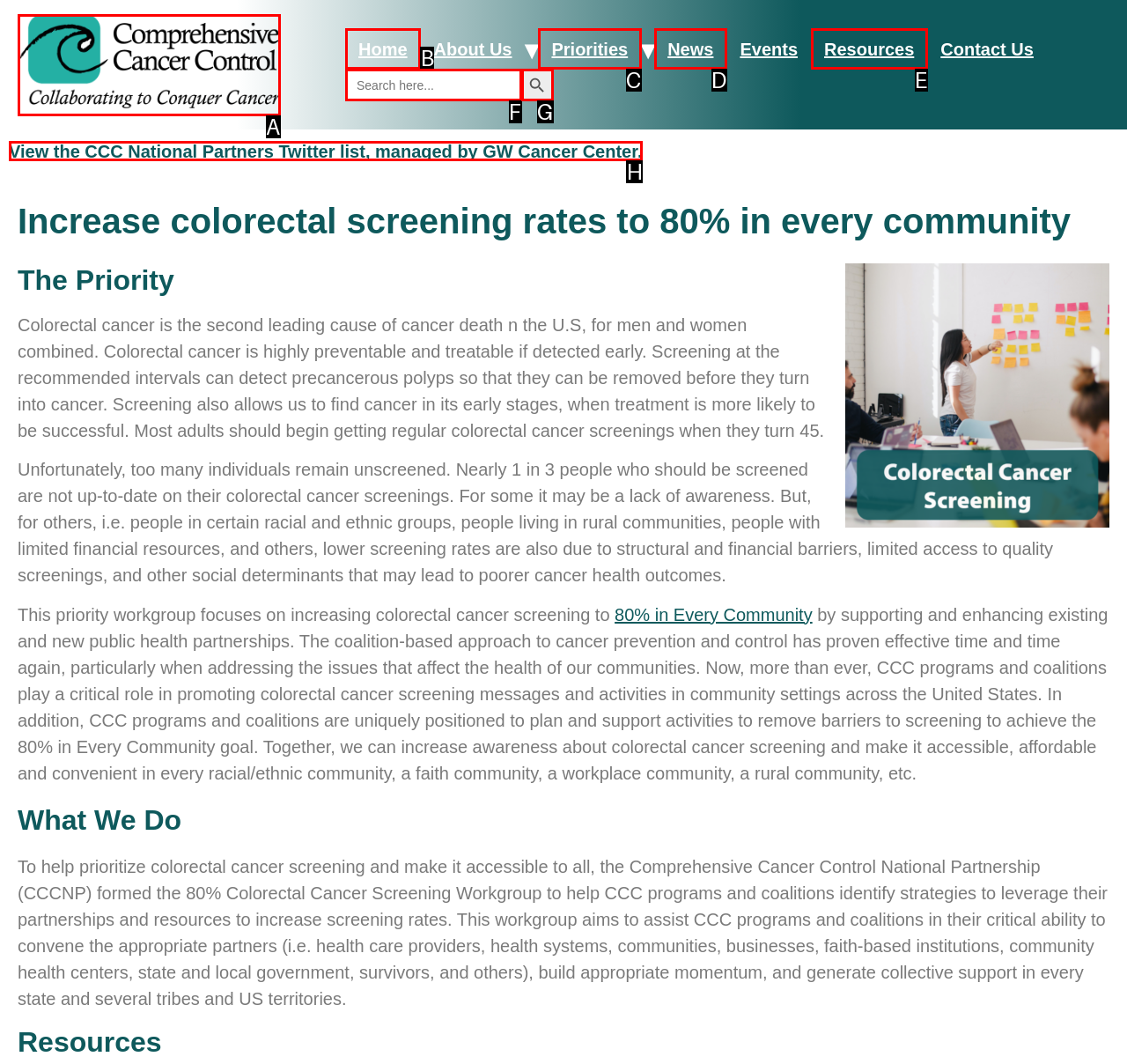Indicate the HTML element to be clicked to accomplish this task: View the CCC National Partners Twitter list Respond using the letter of the correct option.

H